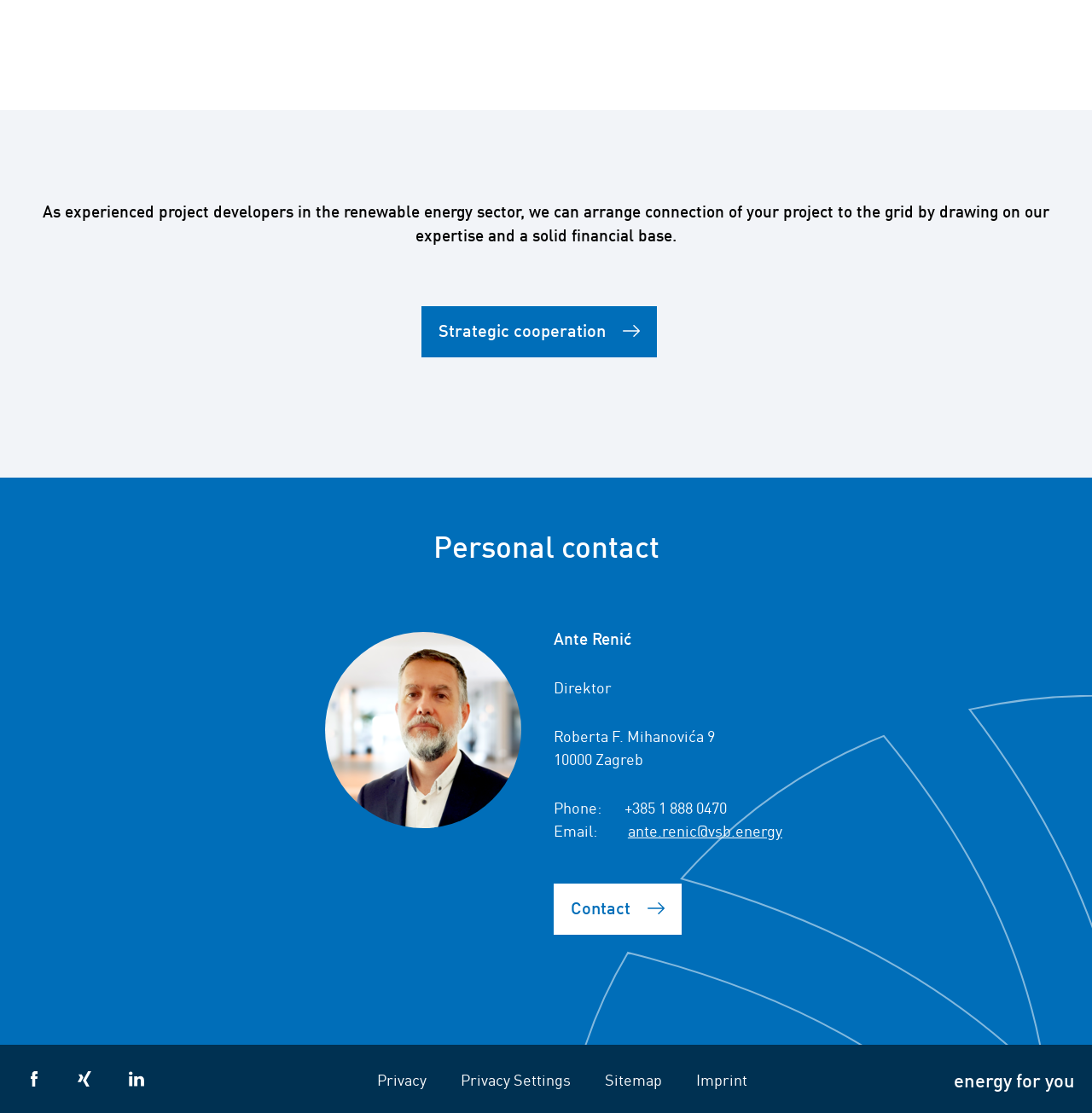Find the bounding box coordinates for the HTML element described as: "VSB on LinkedIn". The coordinates should consist of four float values between 0 and 1, i.e., [left, top, right, bottom].

[0.109, 0.954, 0.141, 0.985]